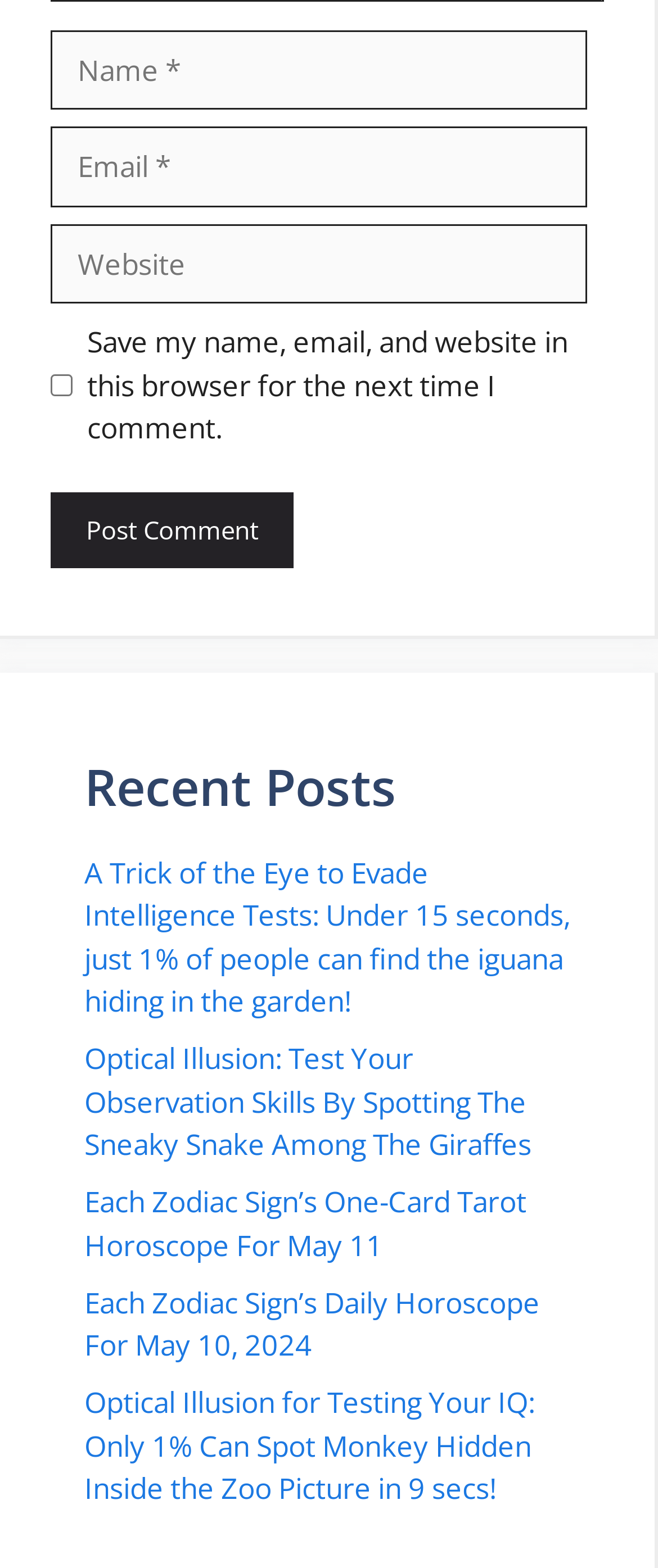What is the button at the bottom of the webpage for?
Please respond to the question with a detailed and well-explained answer.

The button is located at the bottom of the webpage, below the textboxes and checkbox. Its label is 'Post Comment', which suggests that it is used to submit the user's comment.